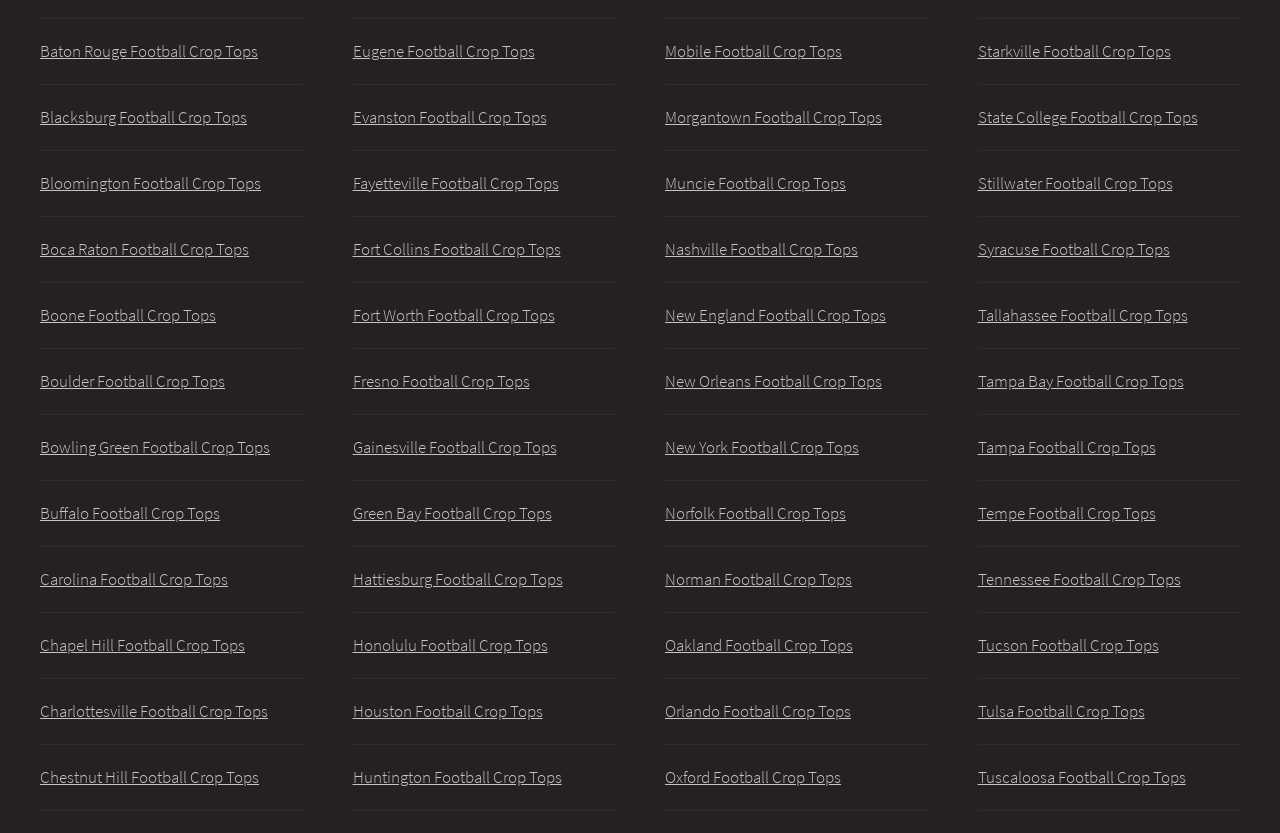Using the information in the image, could you please answer the following question in detail:
What type of clothing is being sold?

Based on the numerous links on the webpage, each with a city name followed by 'Football Crop Tops', it is clear that the webpage is selling football-themed crop tops.